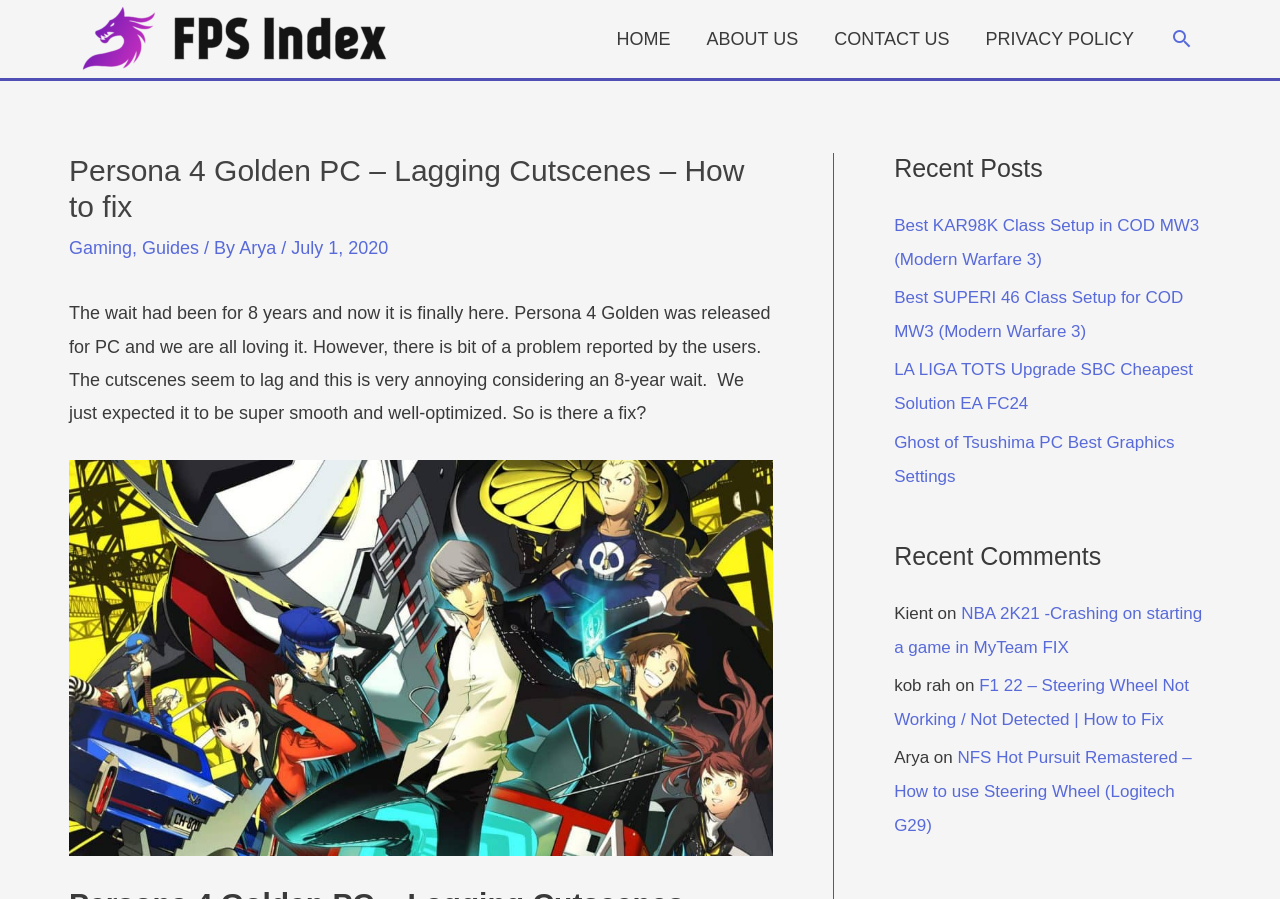Who is the author of the article?
Please give a well-detailed answer to the question.

According to the webpage content, specifically the text 'By Arya' in the article metadata, it can be concluded that the author of the article is Arya.